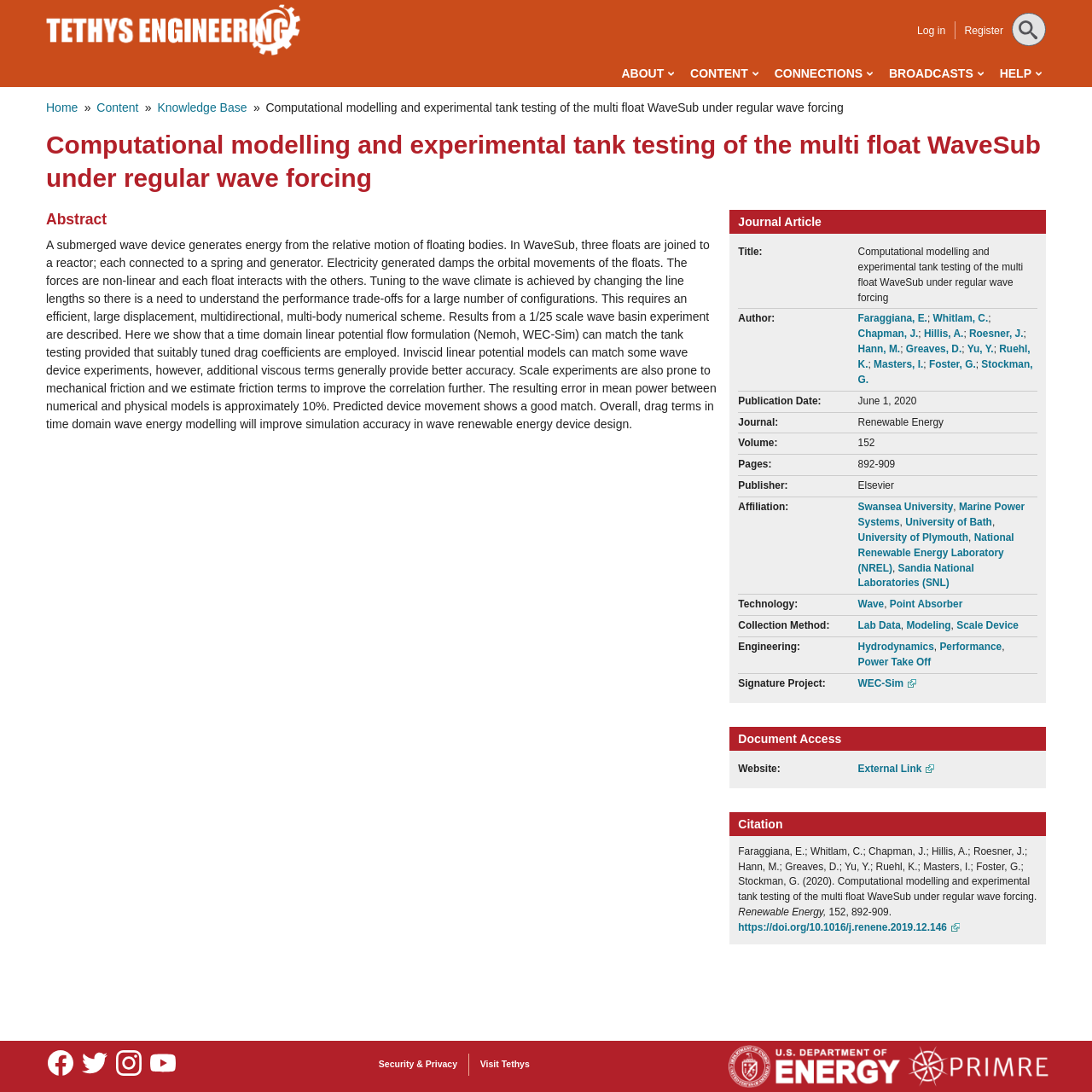Please answer the following question as detailed as possible based on the image: 
What is the name of the university affiliated with the authors?

I found the affiliation of the authors by looking at the static text elements with the label 'Affiliation:' and then finding the link elements that follow it. One of the affiliations listed is Swansea University.